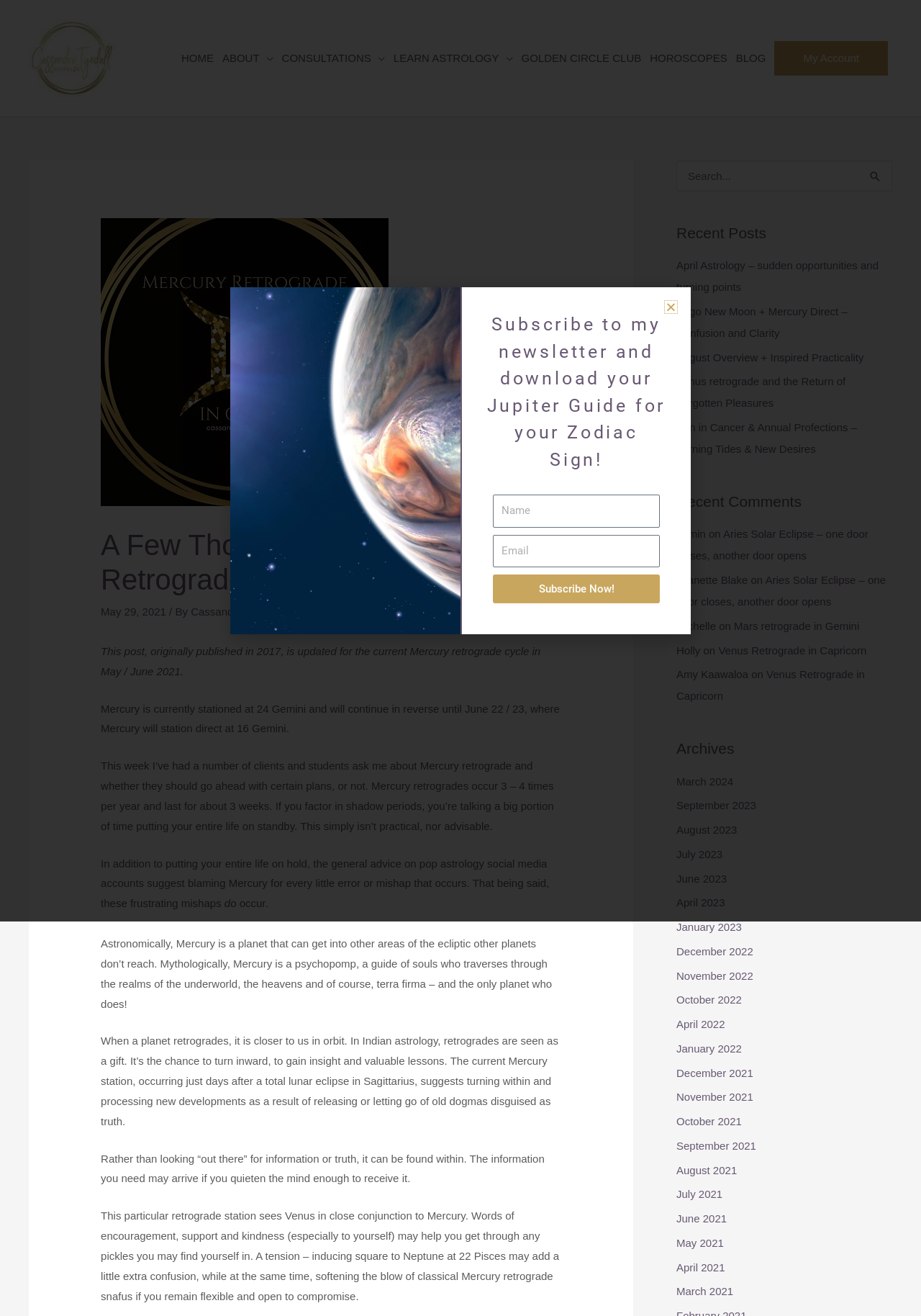Identify the coordinates of the bounding box for the element that must be clicked to accomplish the instruction: "Search for a keyword".

[0.734, 0.122, 0.969, 0.146]